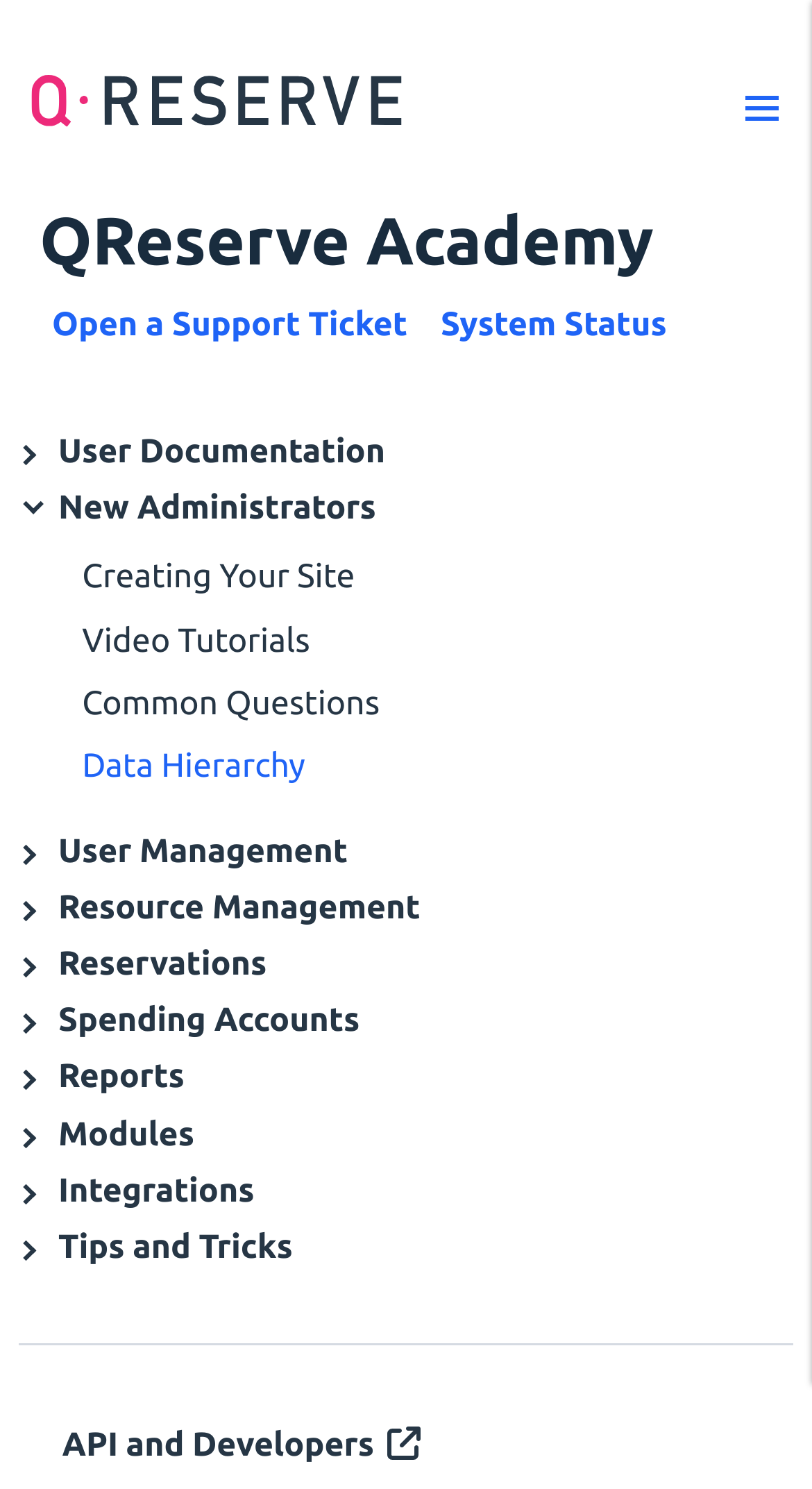How many accordion panels are there?
Please provide a single word or phrase as the answer based on the screenshot.

9